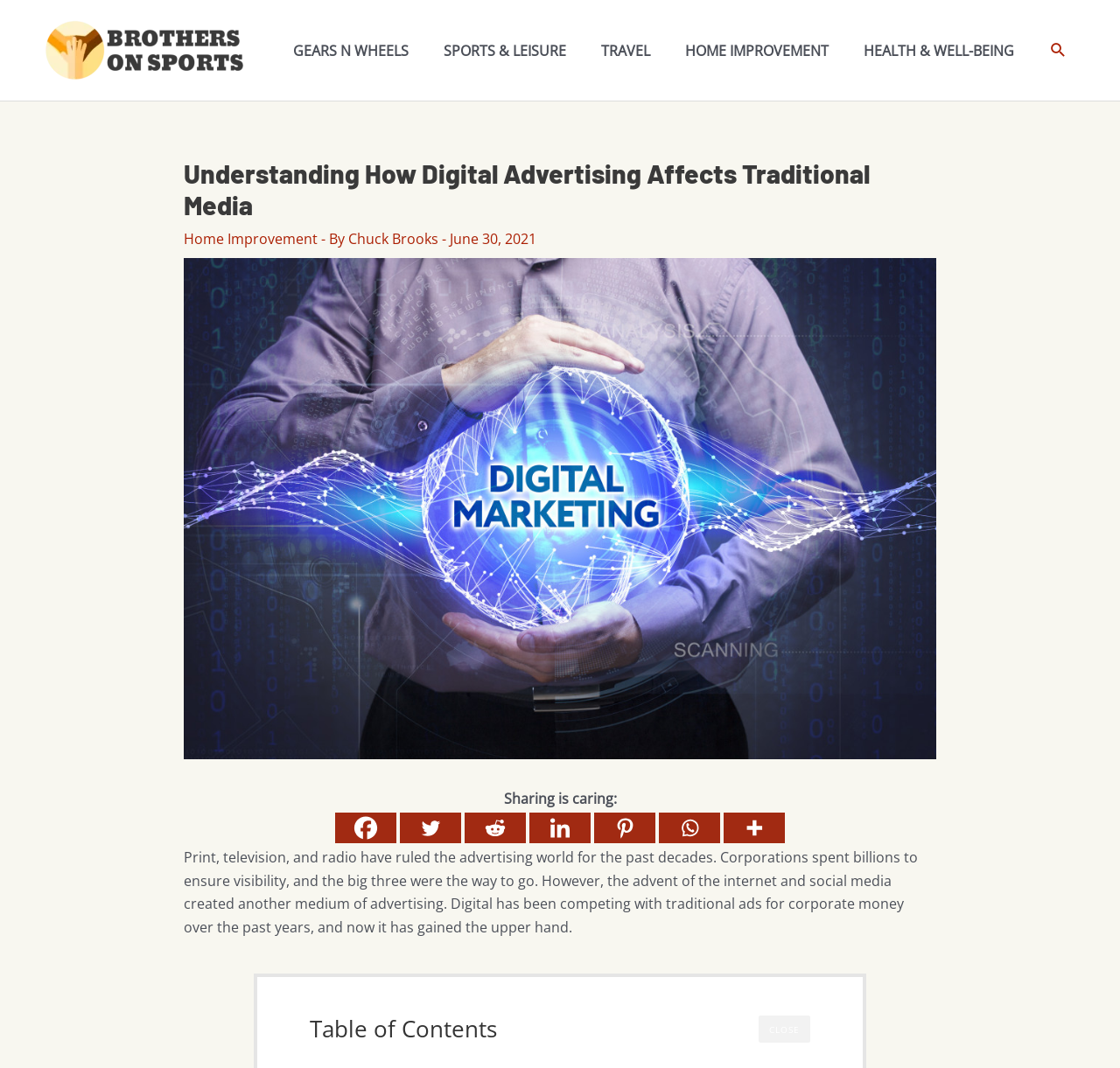Provide an in-depth caption for the webpage.

The webpage is about digital advertising and its impact on traditional media. At the top left corner, there is a logo of "Brothers on Sports" with a link to the website. Next to it, there is a navigation menu with links to various categories such as "GEARS N WHEELS", "SPORTS & LEISURE", "TRAVEL", "HOME IMPROVEMENT", and "HEALTH & WELL-BEING". On the top right corner, there is a search icon with a link to search.

Below the navigation menu, there is a heading that reads "Understanding How Digital Advertising Affects Traditional Media". Underneath, there is an article with a title and a brief description of the author, "Chuck Brooks", and the date "June 30, 2021". The article is accompanied by an image related to digital marketing.

The main content of the article discusses how digital advertising has overtaken traditional ads in spending, and how corporations are shifting their focus to digital media. The article is divided into sections, with a table of contents link at the bottom left corner.

At the bottom of the page, there are social media links to share the article, including Facebook, Twitter, Reddit, LinkedIn, Pinterest, WhatsApp, and More. There is also a "CLOSE" button at the bottom right corner.